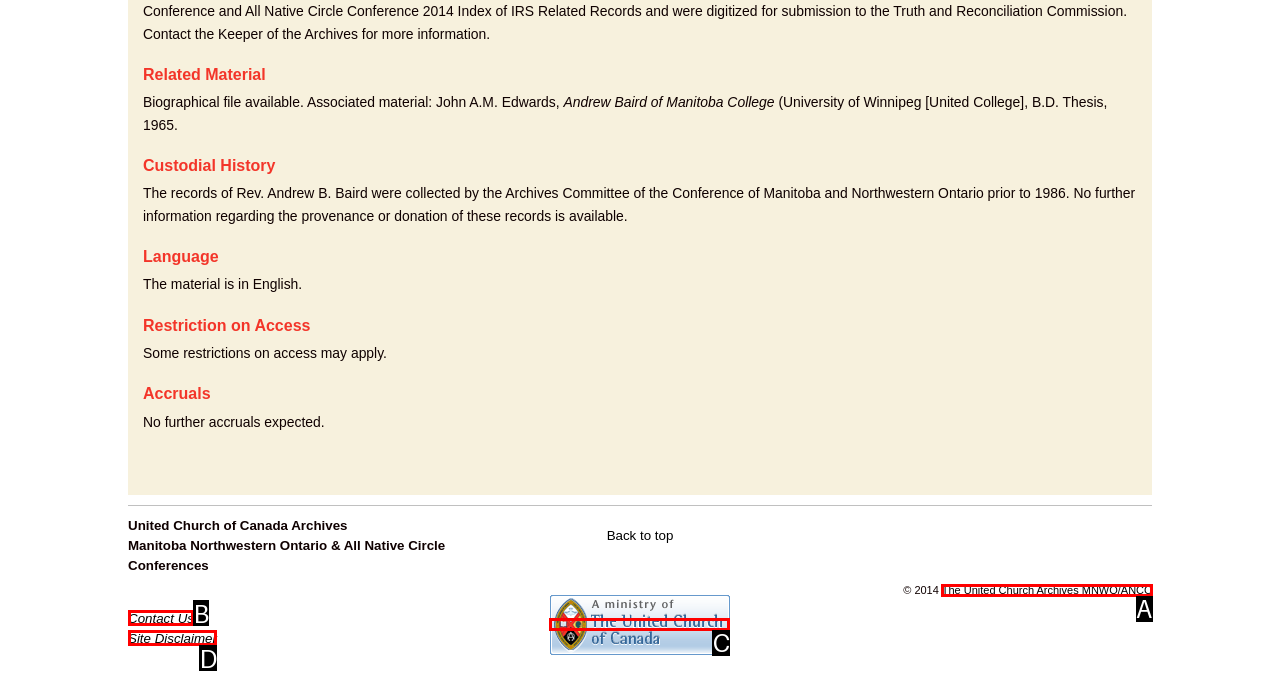From the given choices, identify the element that matches: Contact Us
Answer with the letter of the selected option.

B